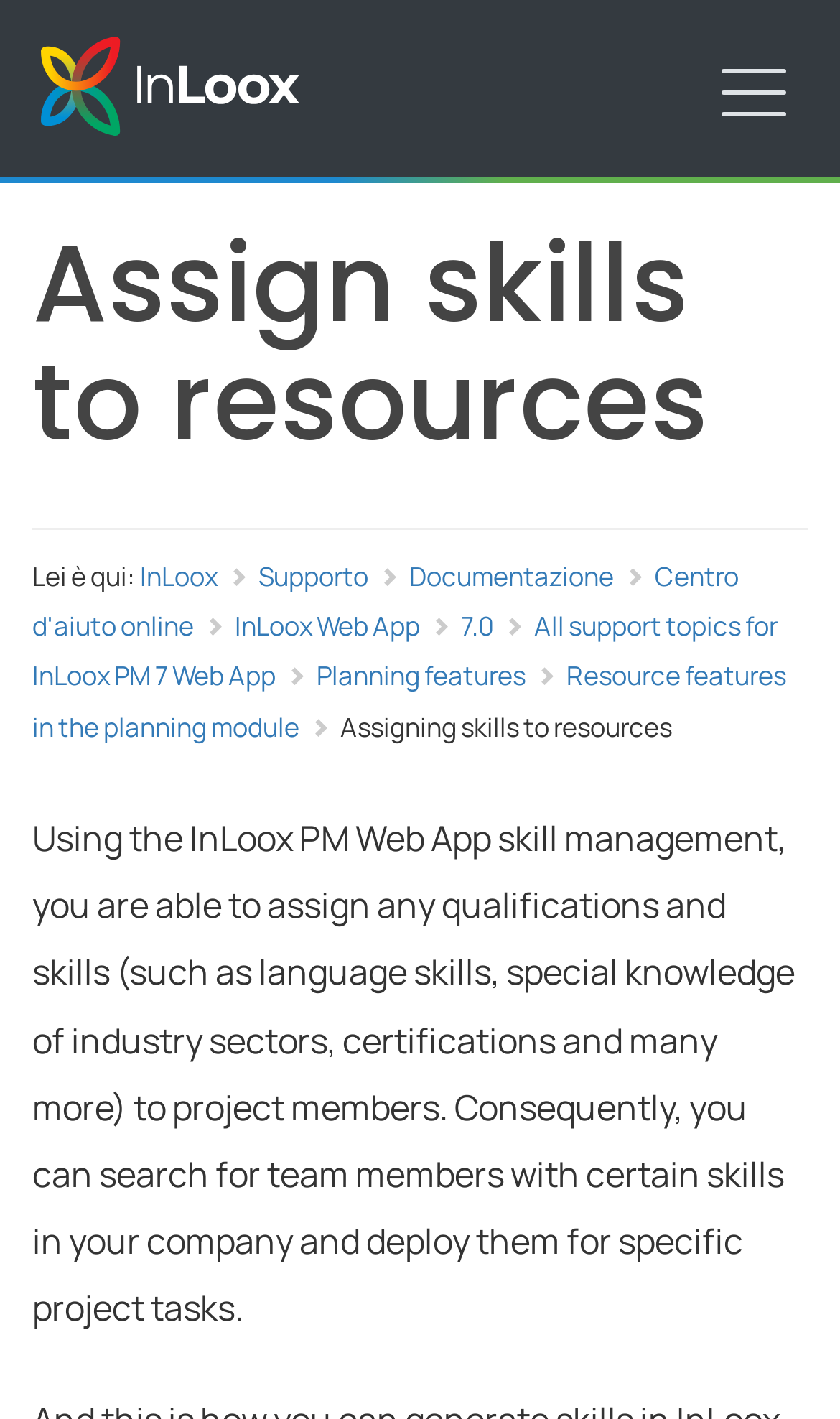Identify the bounding box for the given UI element using the description provided. Coordinates should be in the format (top-left x, top-left y, bottom-right x, bottom-right y) and must be between 0 and 1. Here is the description: Centro d'aiuto online

[0.038, 0.393, 0.879, 0.454]